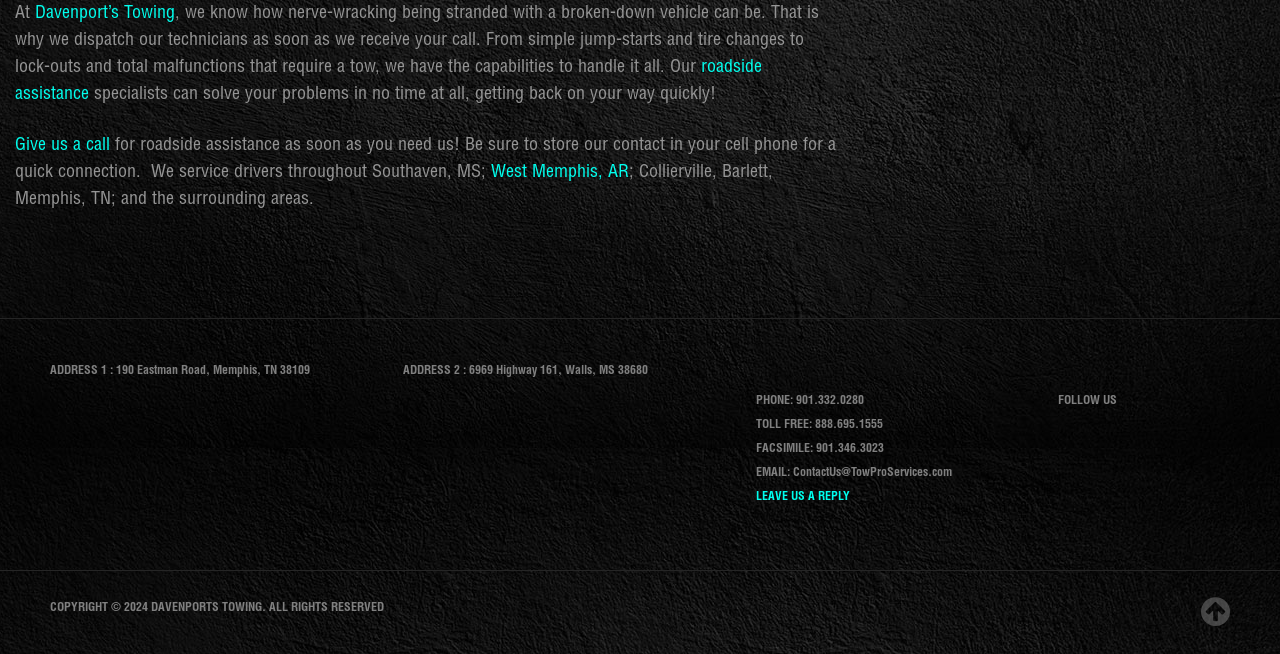Provide the bounding box coordinates of the HTML element described by the text: "LEAVE US A REPLY". The coordinates should be in the format [left, top, right, bottom] with values between 0 and 1.

[0.59, 0.751, 0.664, 0.769]